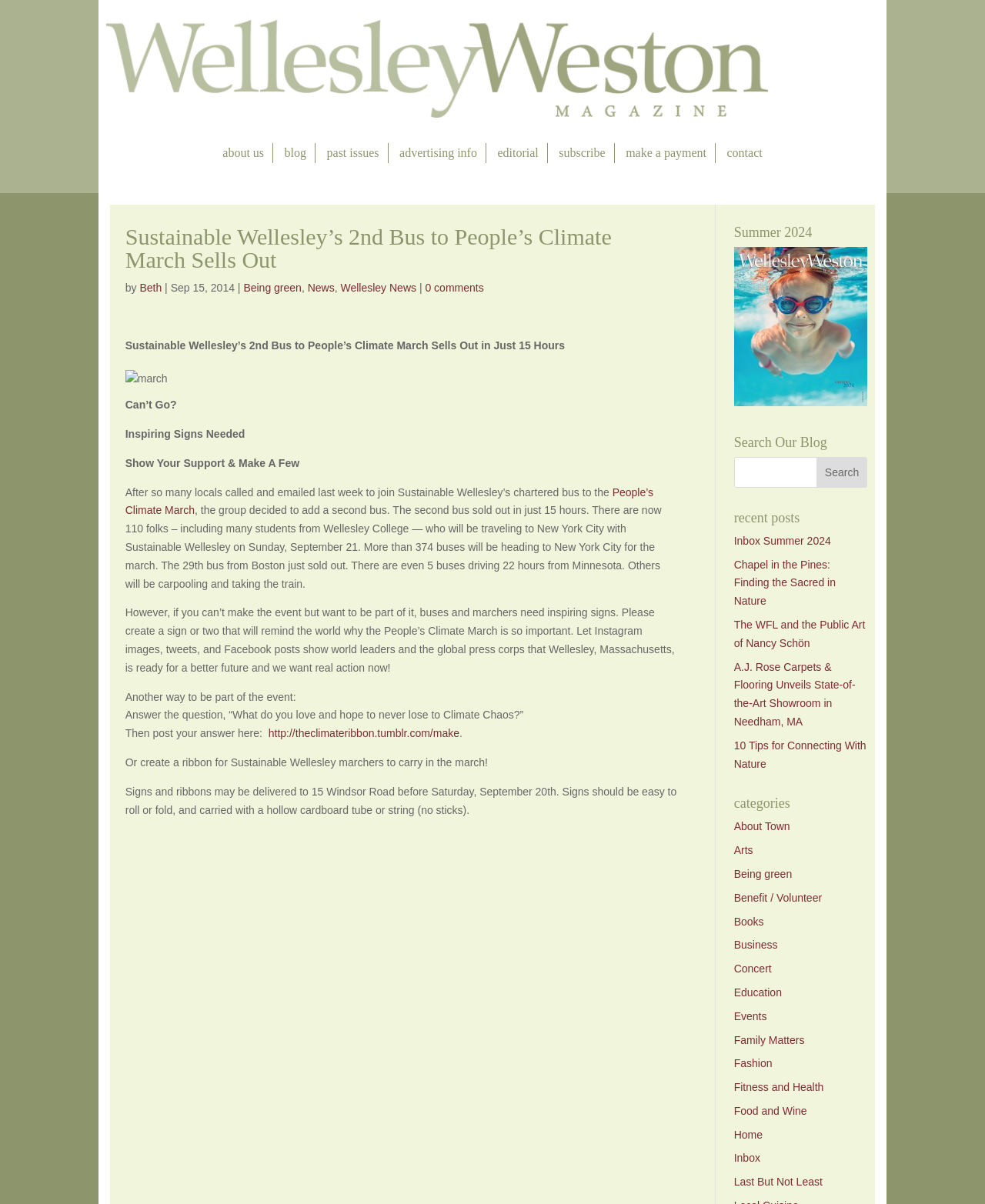What is the purpose of creating signs for the People’s Climate March?
From the image, provide a succinct answer in one word or a short phrase.

To remind world leaders and the global press corps